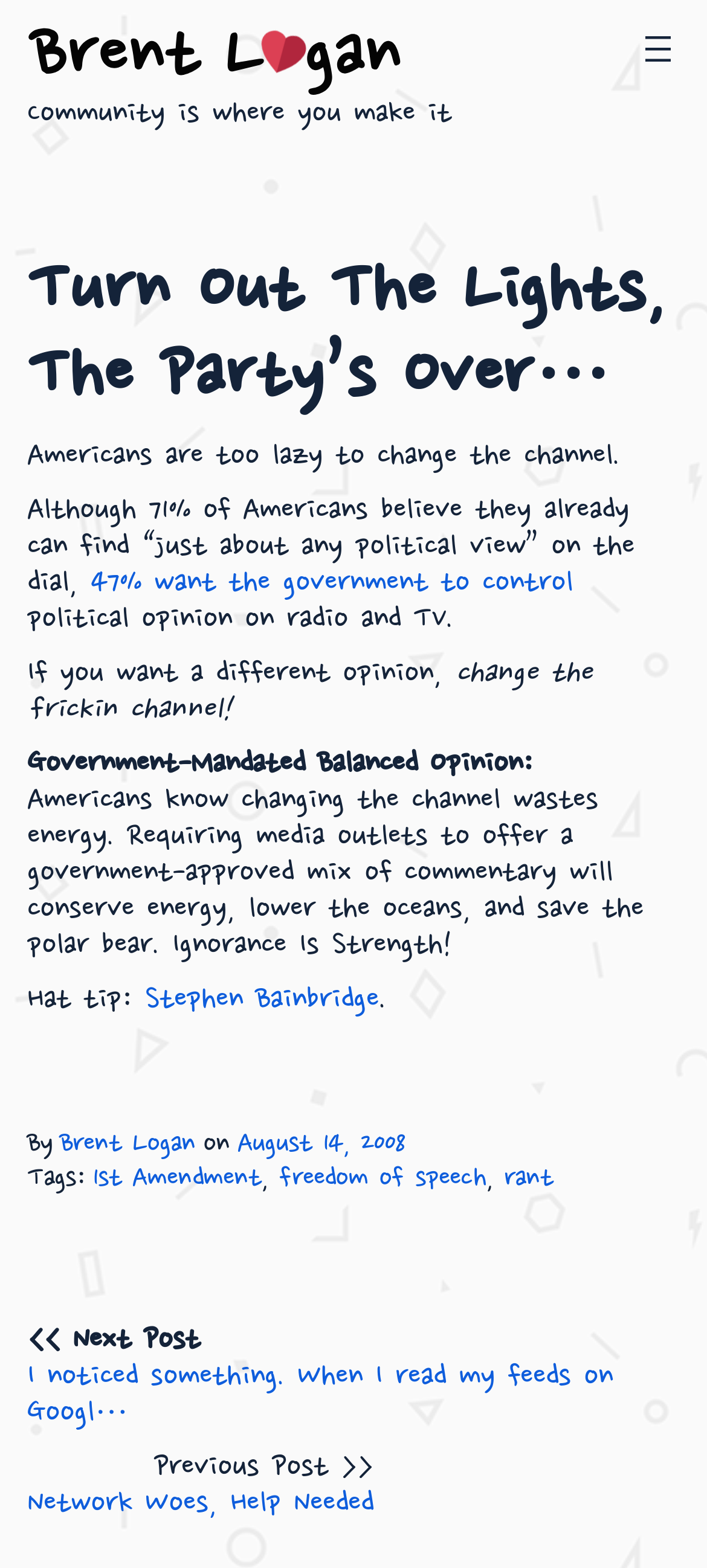Respond with a single word or short phrase to the following question: 
What is the topic of the current article?

Government control of media